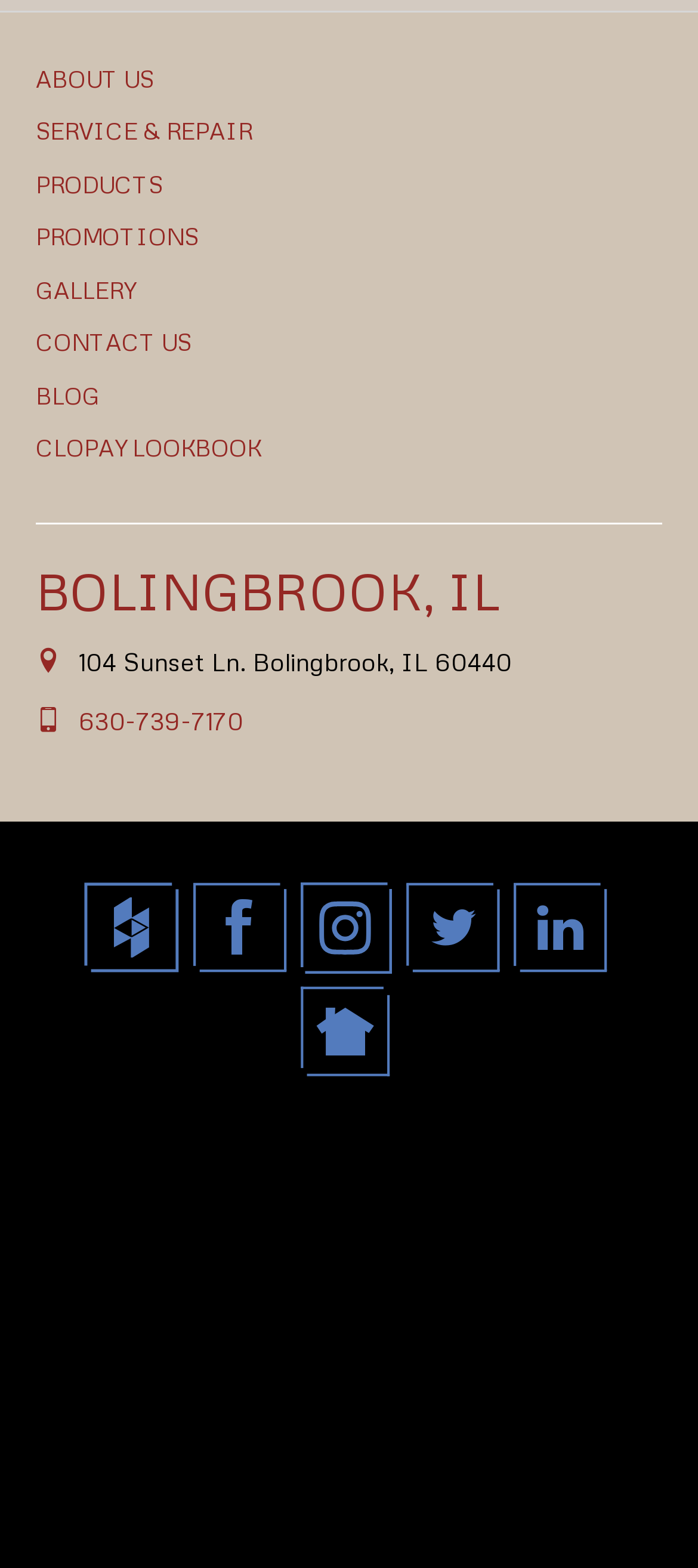Could you find the bounding box coordinates of the clickable area to complete this instruction: "Open CLOPAY LOOKBOOK"?

[0.051, 0.277, 0.374, 0.295]